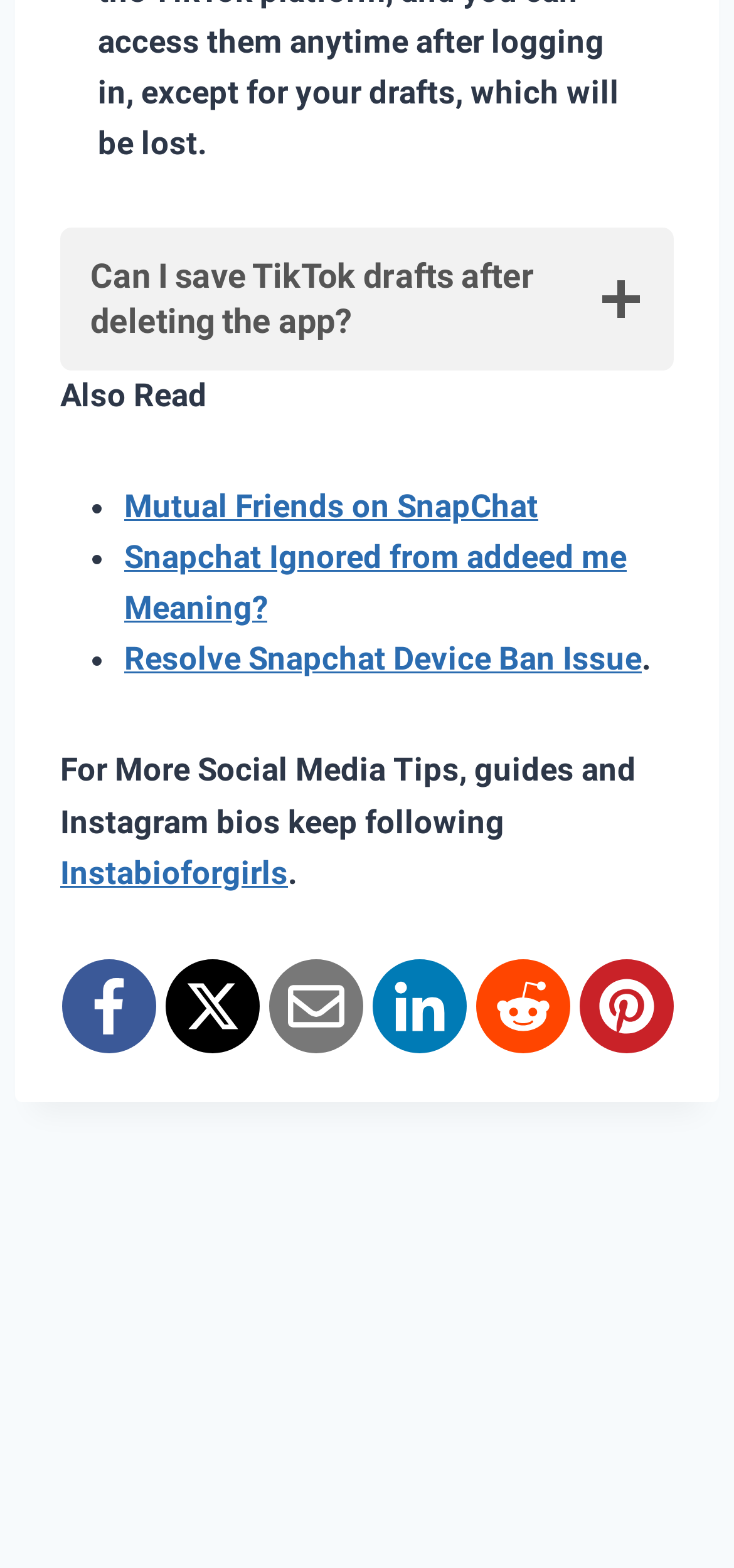Please determine the bounding box coordinates of the element's region to click for the following instruction: "Go to the 'Instabioforgirls' website".

[0.082, 0.544, 0.392, 0.568]